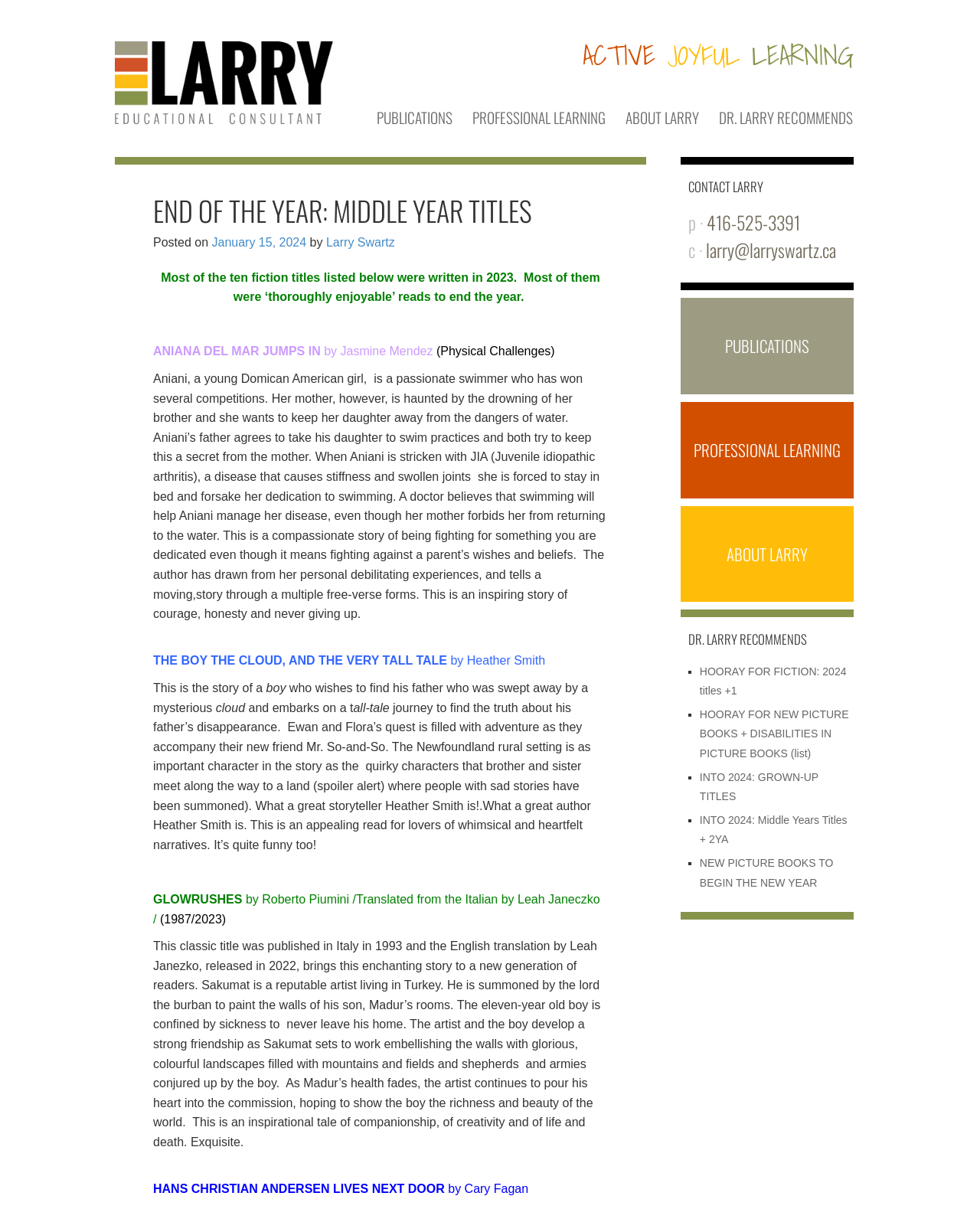What is the title of the first book mentioned?
Provide a well-explained and detailed answer to the question.

I looked at the list of book titles and found that the first book mentioned is 'Aniani Del Mar Jumps In'.